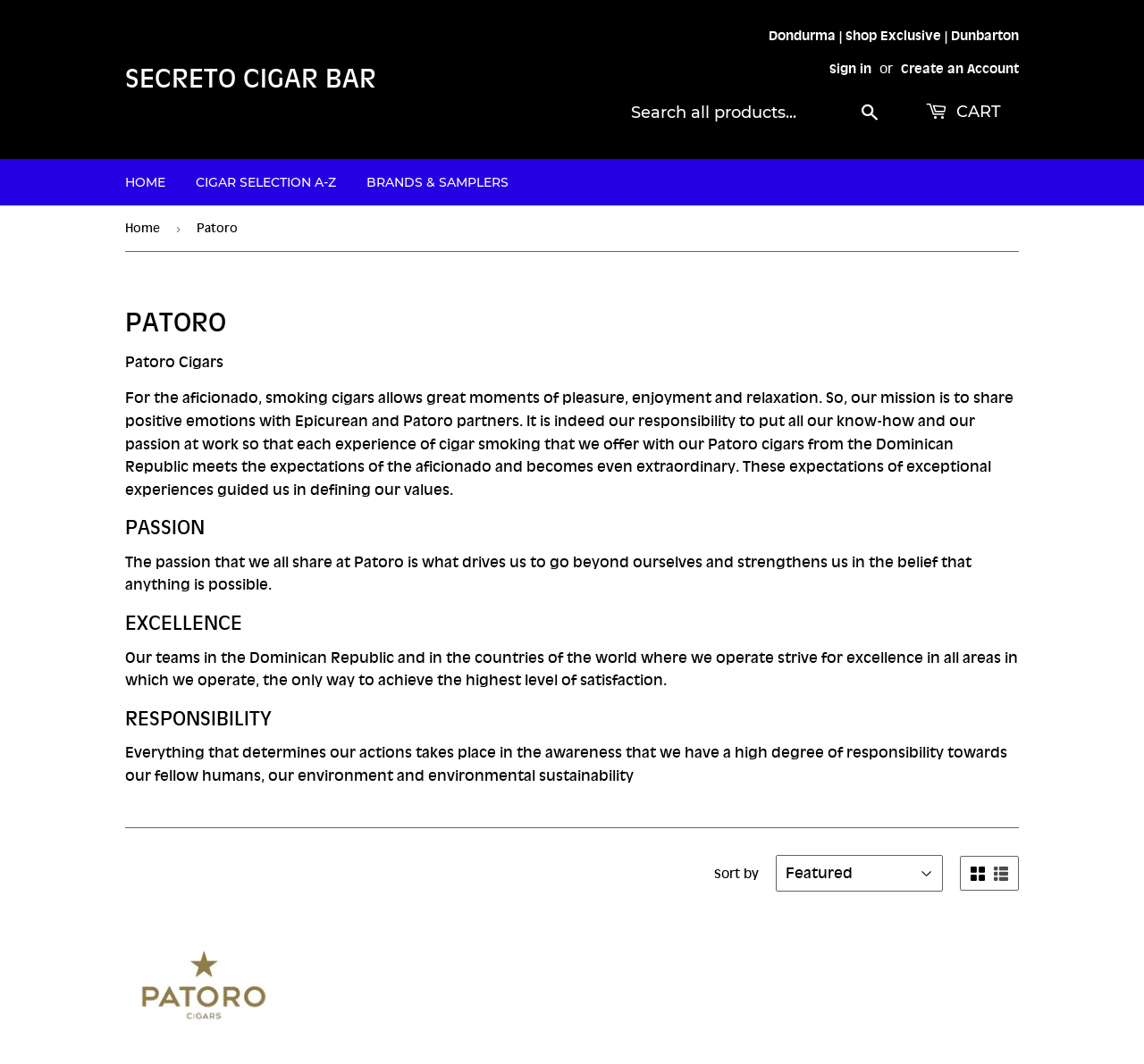Please study the image and answer the question comprehensively:
How many navigation links are available?

There are three navigation links available on the webpage: 'HOME', 'CIGAR SELECTION A-Z', and 'BRANDS & SAMPLERS'. These links are likely used to navigate to different sections of the website.